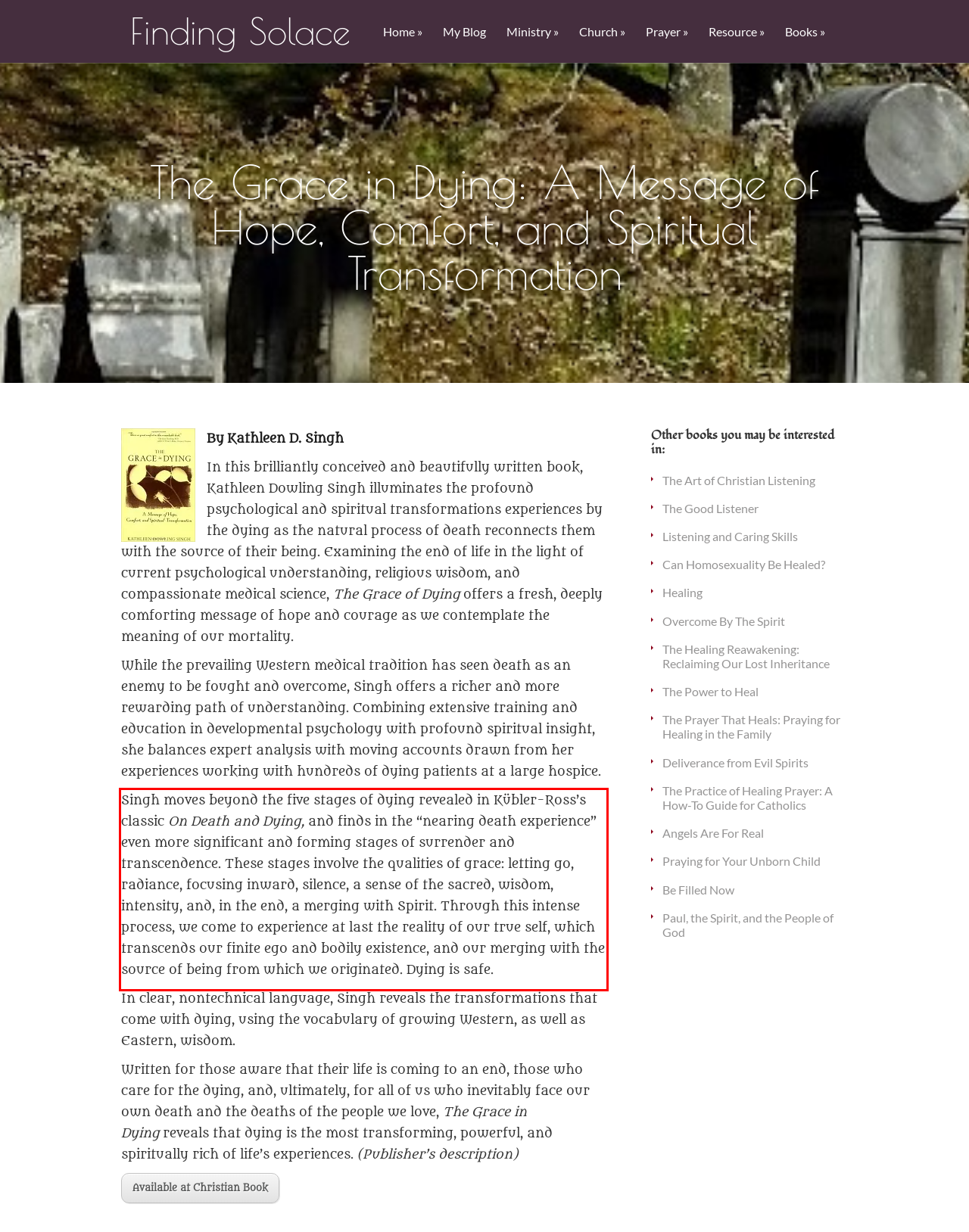You have a screenshot of a webpage where a UI element is enclosed in a red rectangle. Perform OCR to capture the text inside this red rectangle.

Singh moves beyond the five stages of dying revealed in Kübler-Ross’s classic On Death and Dying, and finds in the “nearing death experience” even more significant and forming stages of surrender and transcendence. These stages involve the qualities of grace: letting go, radiance, focusing inward, silence, a sense of the sacred, wisdom, intensity, and, in the end, a merging with Spirit. Through this intense process, we come to experience at last the reality of our true self, which transcends our finite ego and bodily existence, and our merging with the source of being from which we originated. Dying is safe.